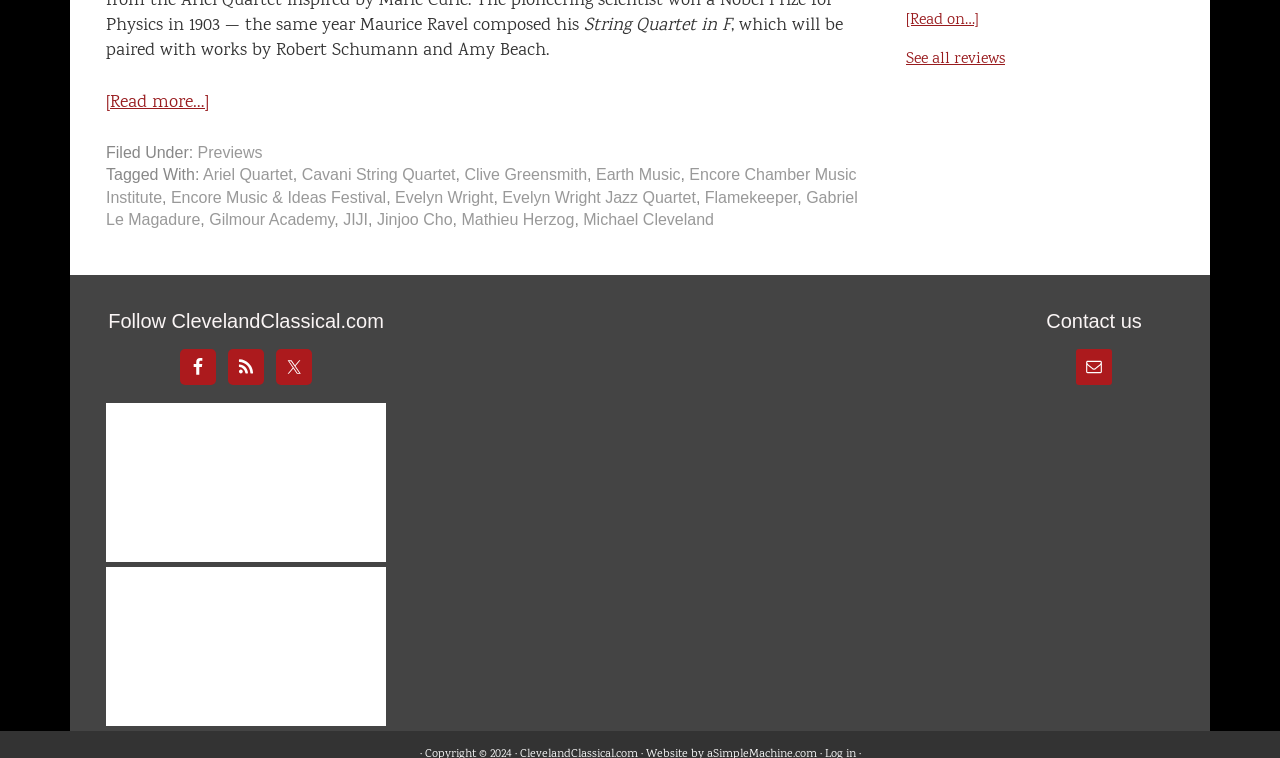Please identify the bounding box coordinates of the area that needs to be clicked to follow this instruction: "View all reviews".

[0.708, 0.063, 0.785, 0.093]